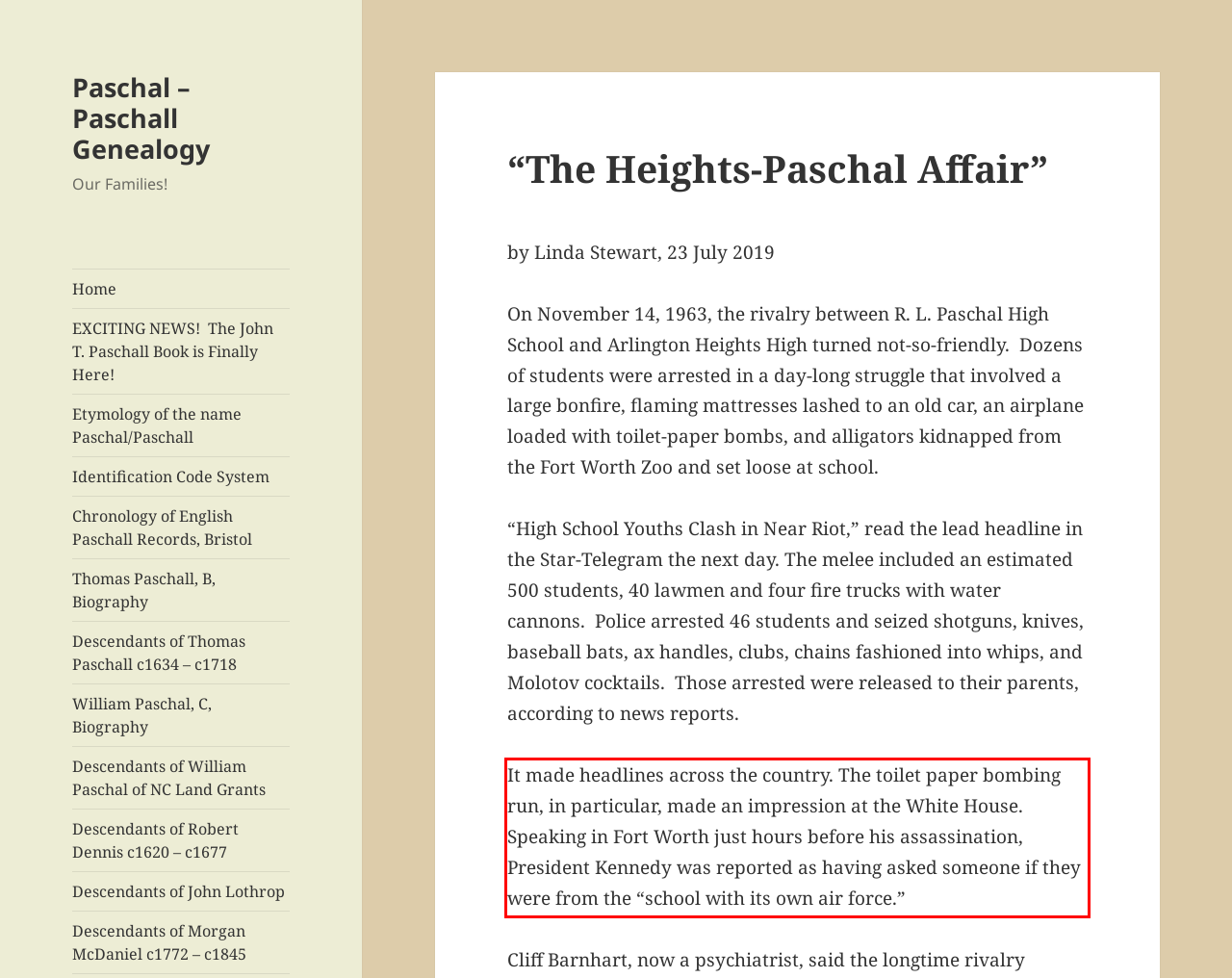Within the screenshot of the webpage, locate the red bounding box and use OCR to identify and provide the text content inside it.

It made headlines across the country. The toilet paper bombing run, in particular, made an impression at the White House. Speaking in Fort Worth just hours before his assassination, President Kennedy was reported as having asked someone if they were from the “school with its own air force.”